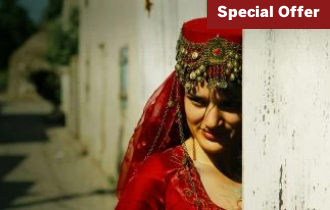What is partially obscured in the image?
Refer to the image and offer an in-depth and detailed answer to the question.

According to the caption, the woman stands beside a white wall, which 'partially obscures her face', suggesting that her face is not fully visible in the image.